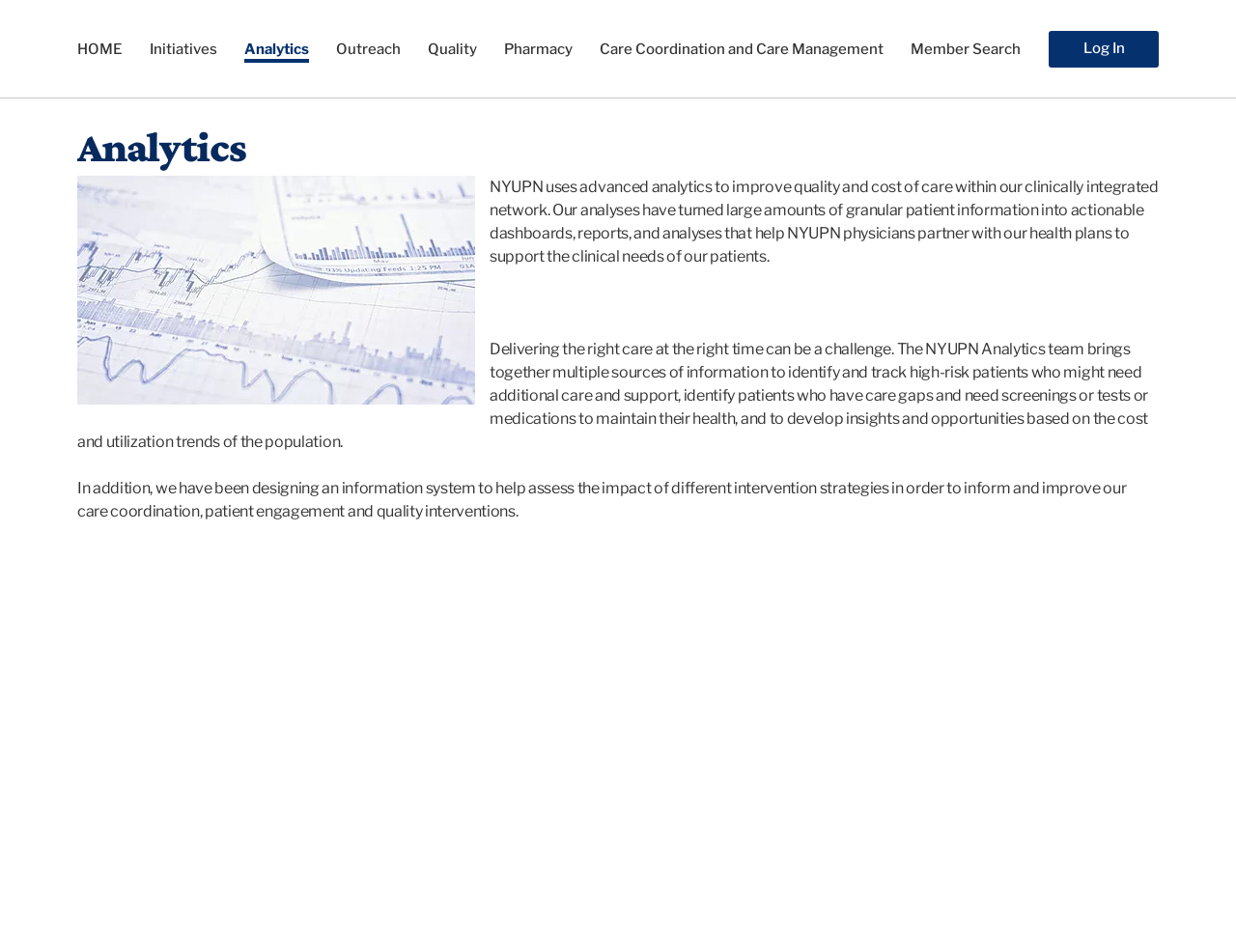Please give a concise answer to this question using a single word or phrase: 
How many years of experience does the NYUPN Analytics team have in teaching mathematics?

30 years